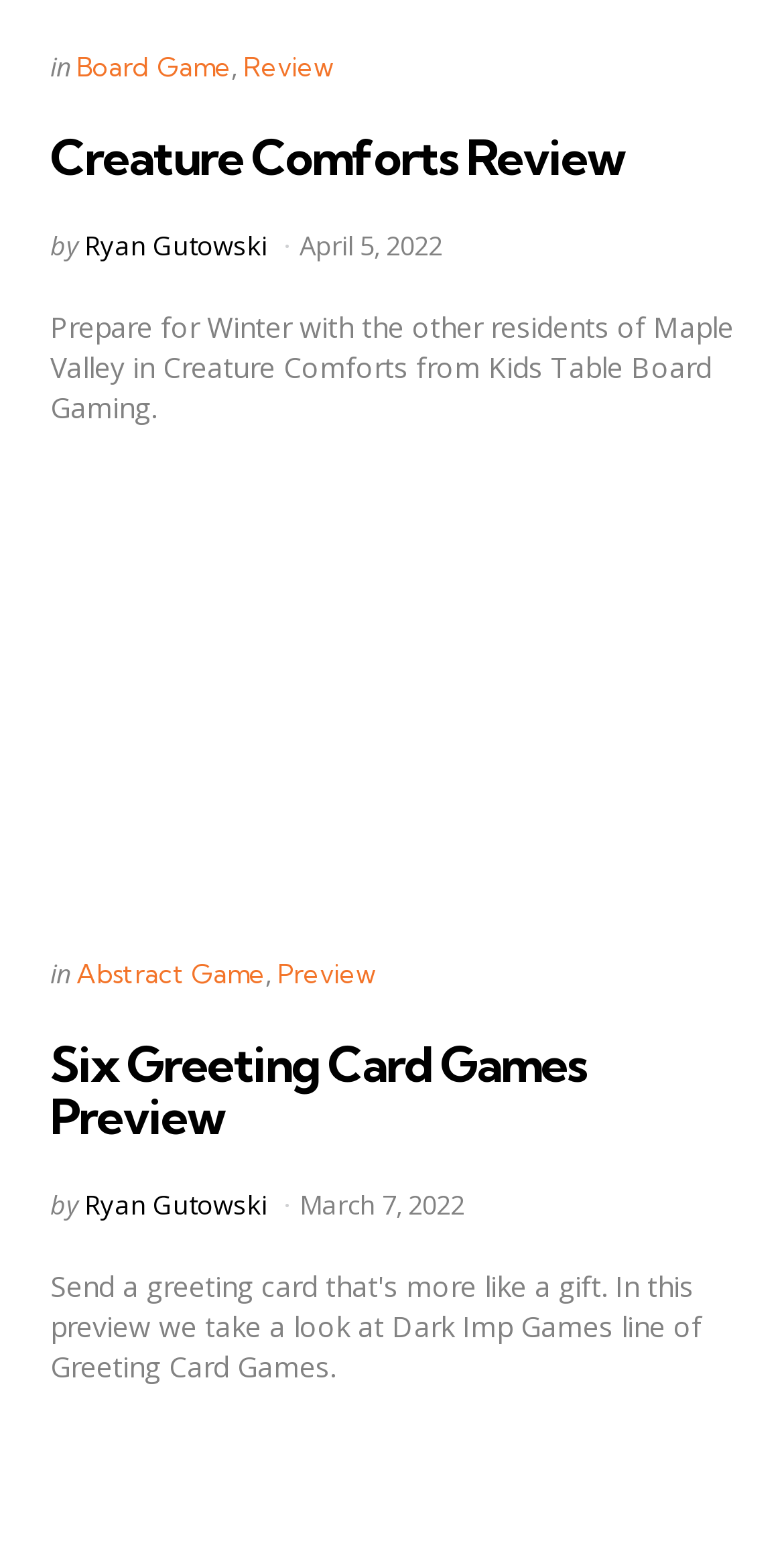Can you determine the bounding box coordinates of the area that needs to be clicked to fulfill the following instruction: "Check the post author 'Ryan Gutowski'"?

[0.108, 0.146, 0.341, 0.17]